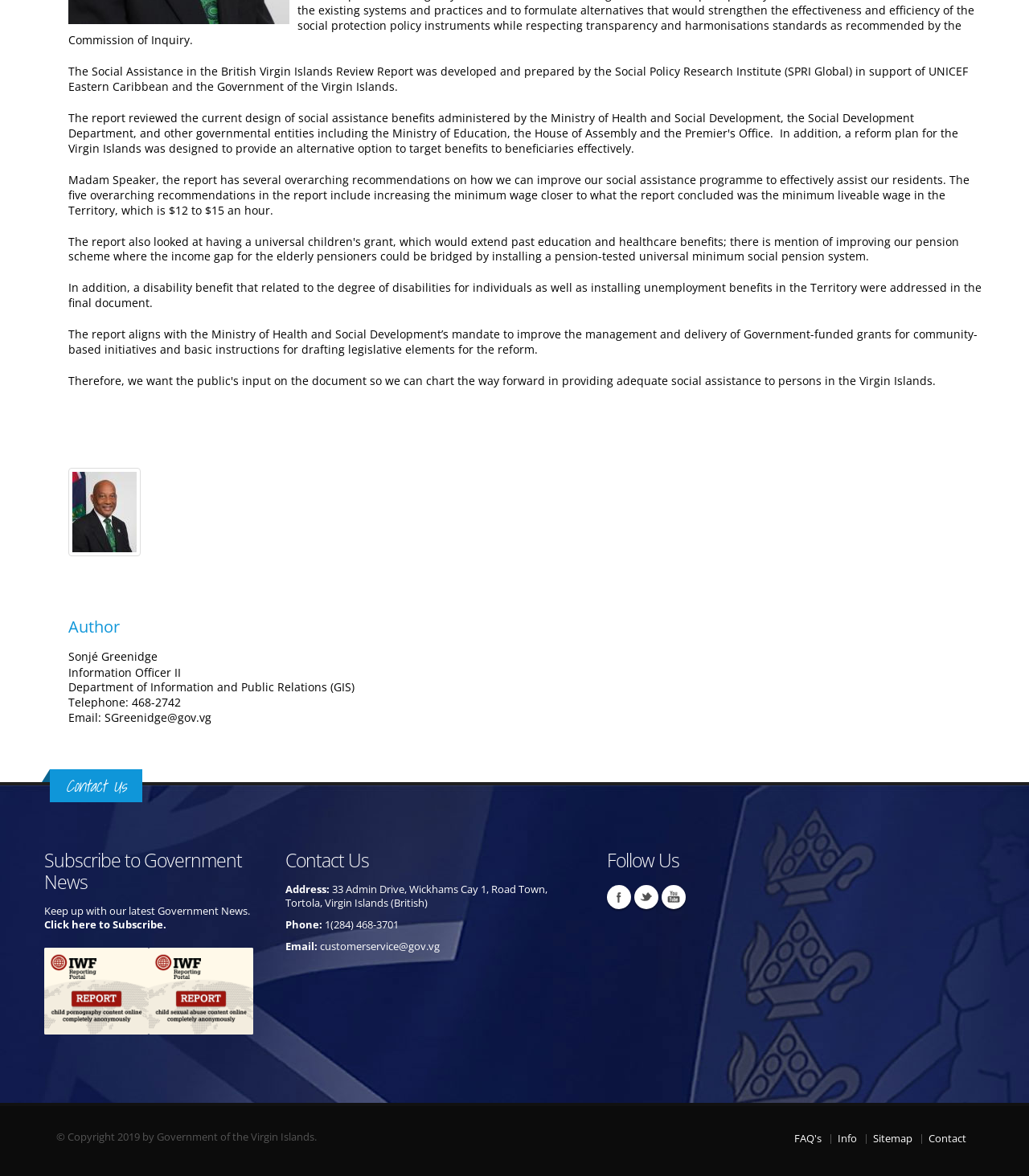Determine the coordinates of the bounding box that should be clicked to complete the instruction: "View the FAQ's". The coordinates should be represented by four float numbers between 0 and 1: [left, top, right, bottom].

[0.772, 0.962, 0.798, 0.974]